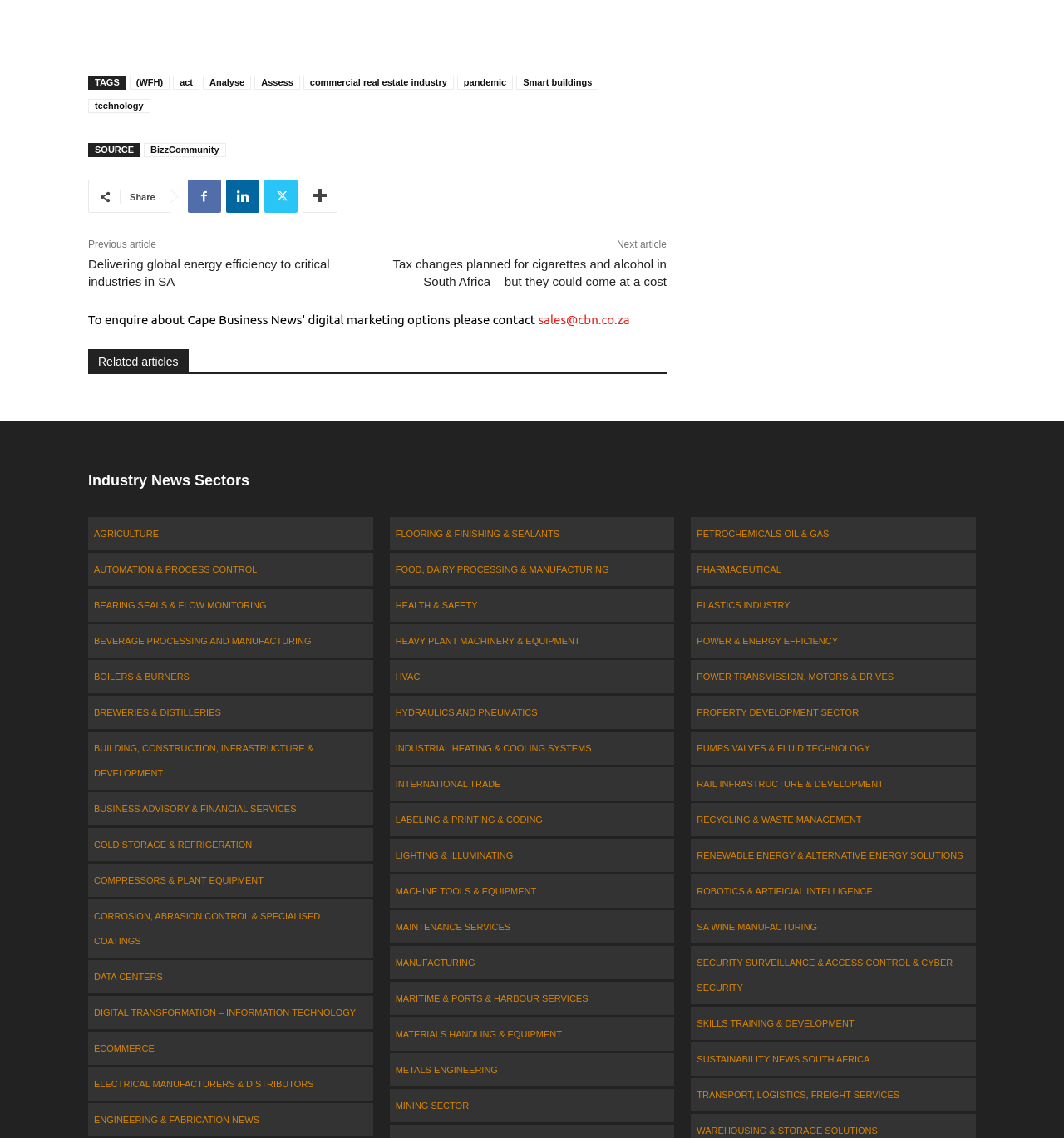Could you indicate the bounding box coordinates of the region to click in order to complete this instruction: "Click on the 'TAGS' link".

[0.089, 0.068, 0.112, 0.077]